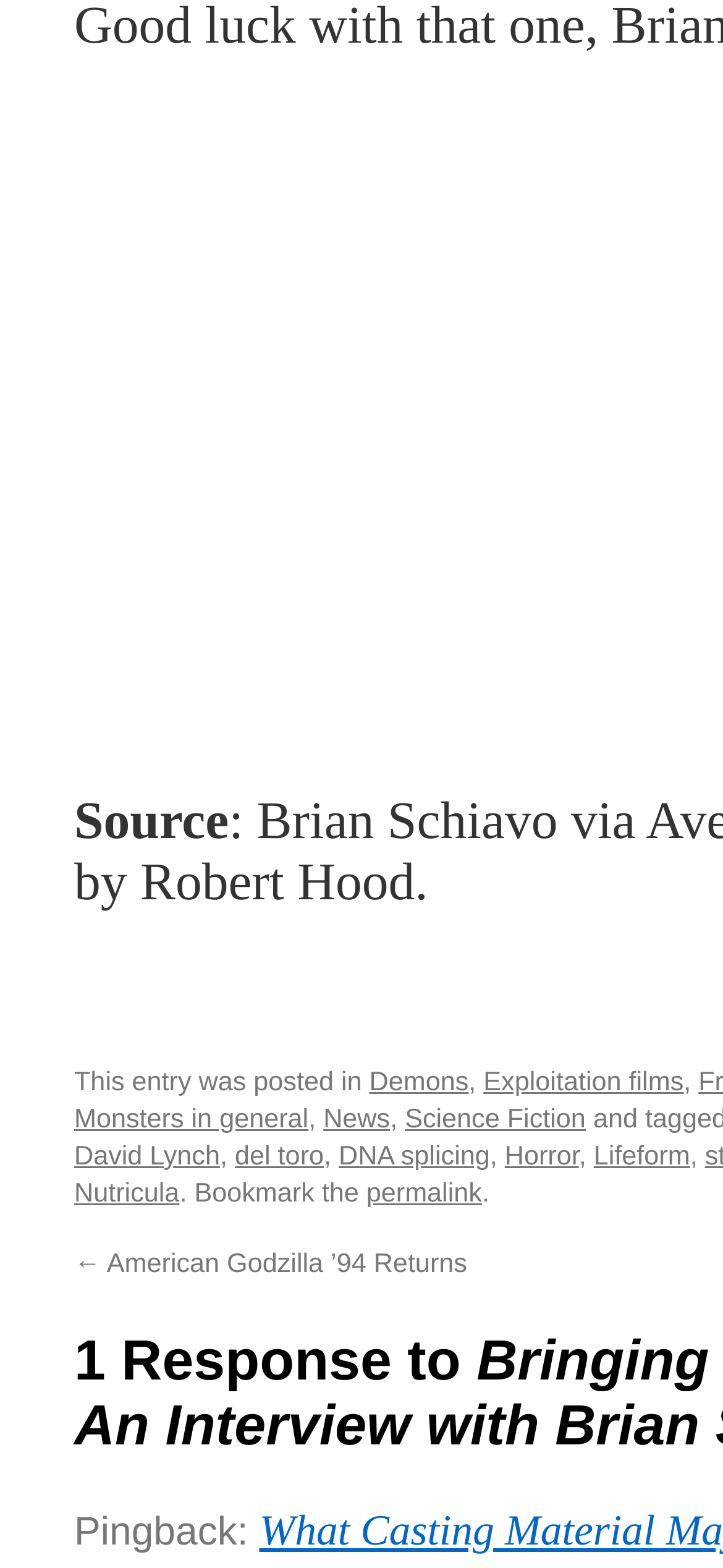What is the purpose of the permalink?
Provide a detailed and well-explained answer to the question.

The text 'Bookmark the' is followed by a link labeled 'permalink', which suggests that the purpose of the permalink is to allow users to bookmark the post.